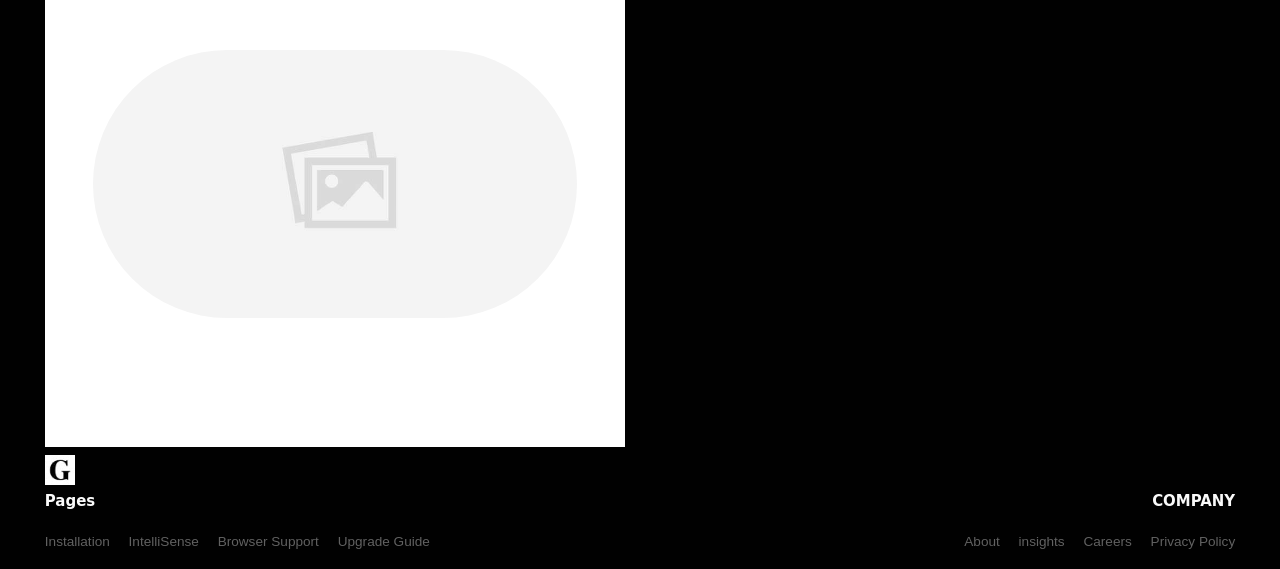Answer the question briefly using a single word or phrase: 
What is the company section about?

About, insights, Careers, Privacy Policy